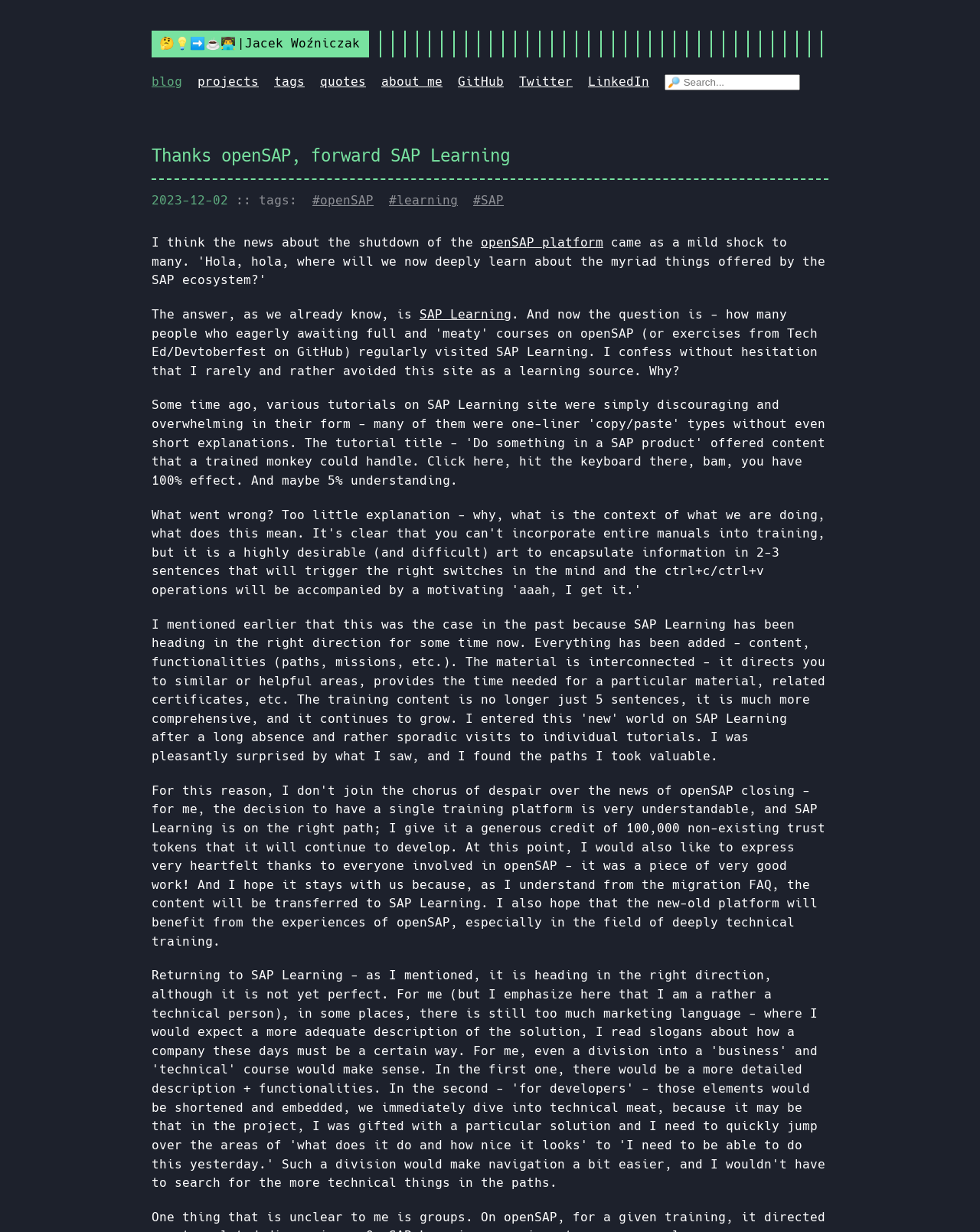Give a concise answer of one word or phrase to the question: 
What is the date of the blog post?

2023-12-02